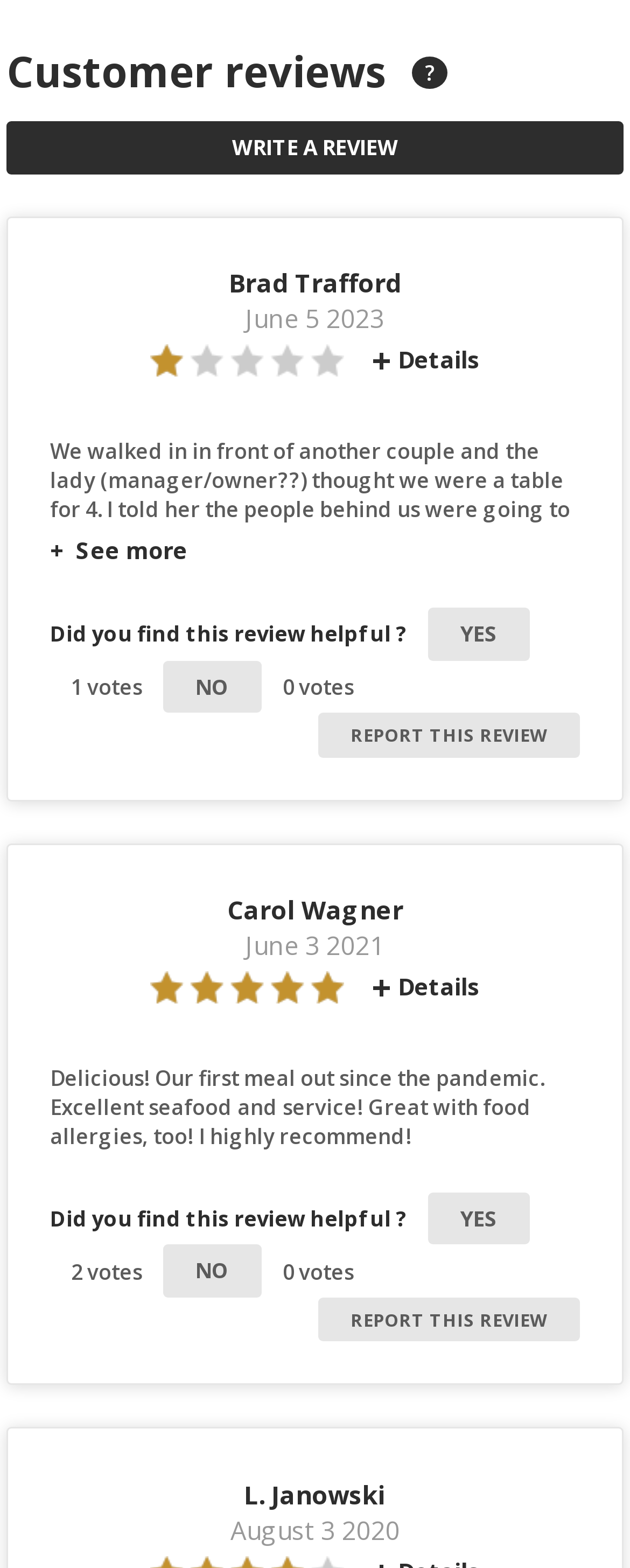Please identify the bounding box coordinates of the element I need to click to follow this instruction: "See more of the review".

[0.079, 0.341, 0.298, 0.361]